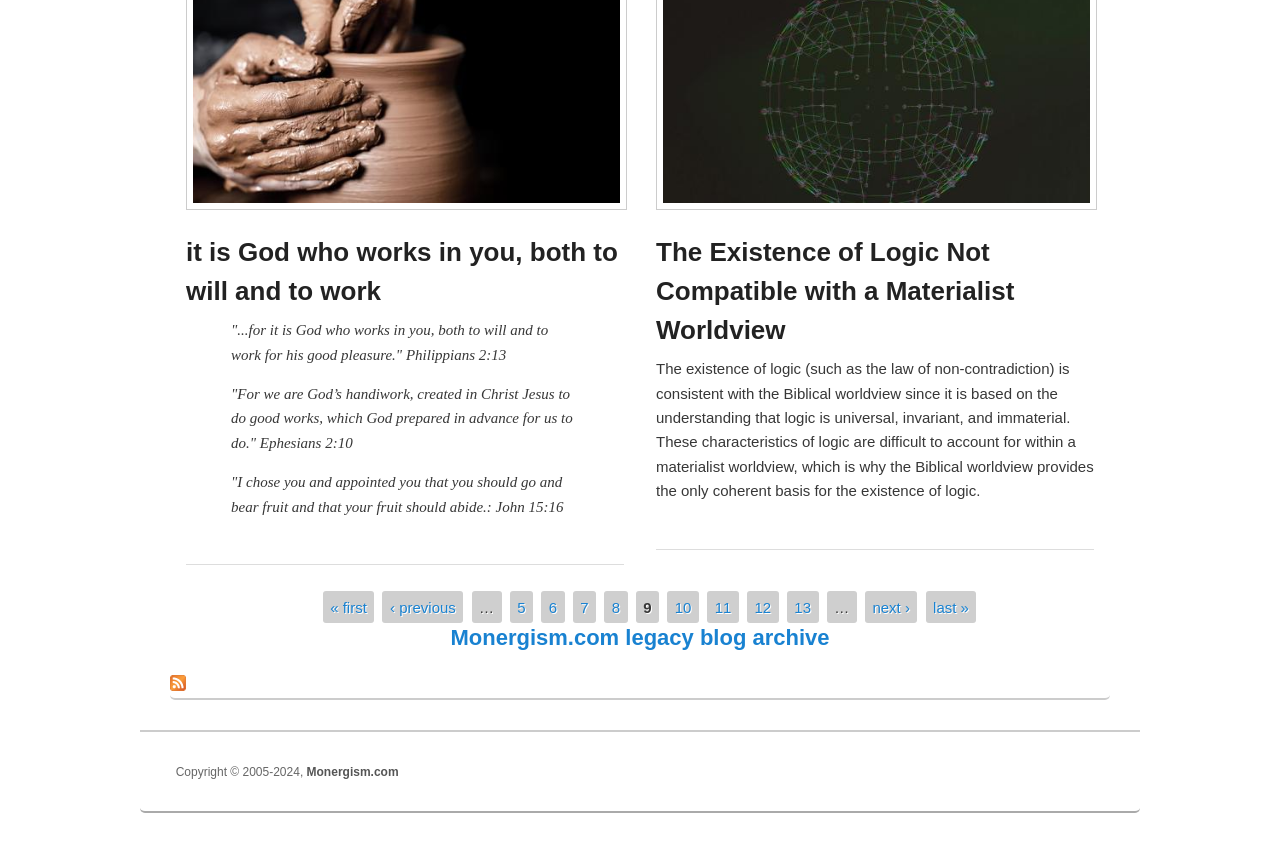Given the description "Monergism.com", provide the bounding box coordinates of the corresponding UI element.

[0.239, 0.907, 0.311, 0.924]